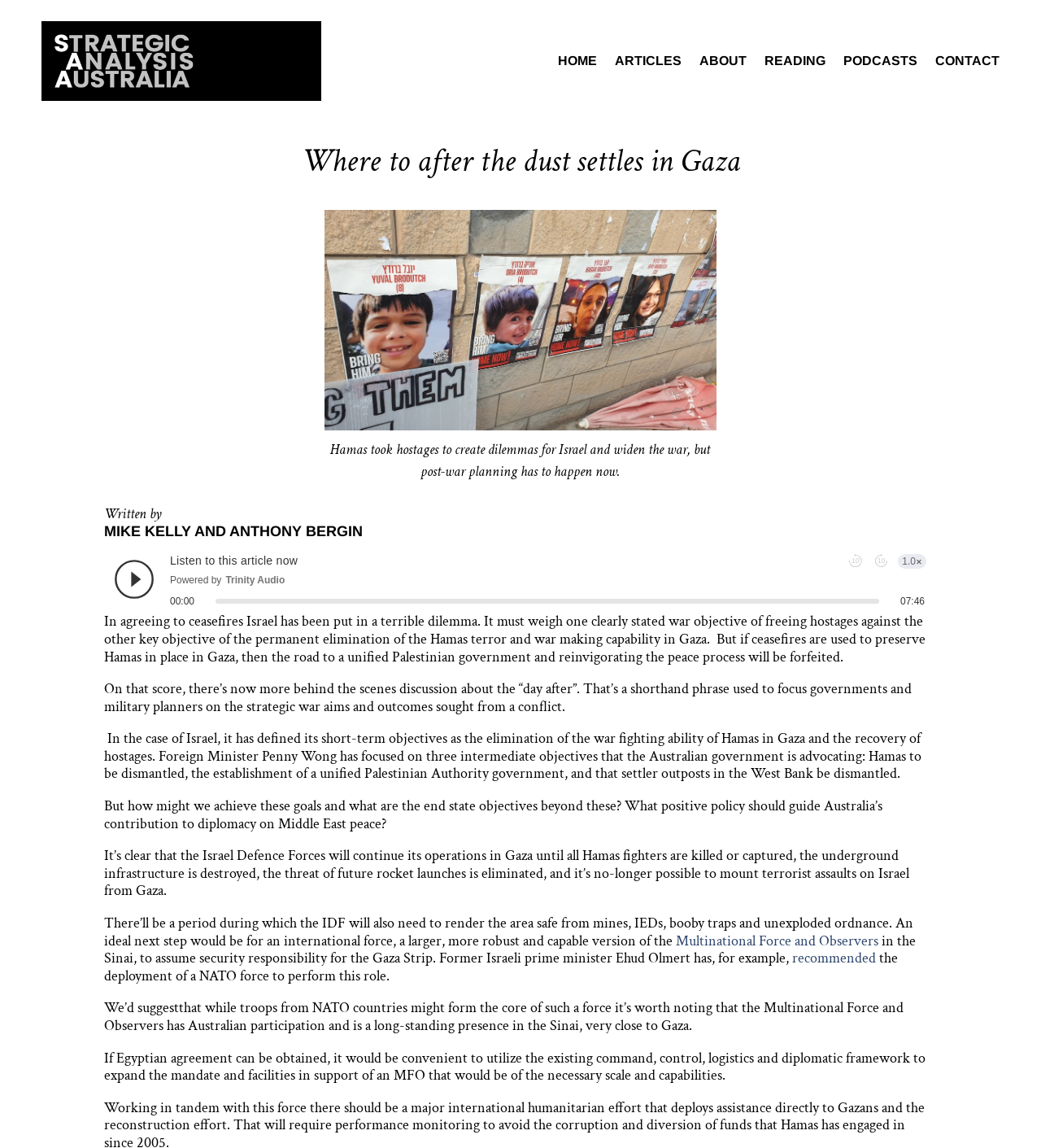Generate a comprehensive description of the webpage content.

The webpage is about Strategic Analysis Australia, with a focus on a specific article titled "Where to after the dust settles in Gaza". At the top of the page, there is a navigation menu with links to "HOME", "ARTICLES", "ABOUT", "READING", "PODCASTS", and "CONTACT", aligned horizontally and evenly spaced.

Below the navigation menu, there is a title "Where to after the dust settles in Gaza" followed by an image. The title is centered, and the image is positioned below it, taking up a significant portion of the page.

The article's content is divided into several paragraphs, with the authors' names "MIKE KELLY AND ANTHONY BERGIN" mentioned at the top. The text discusses the situation in Gaza, Israel's objectives, and the role of the Australian government in the conflict. There is also an iframe containing an audio player, likely for a podcast or audio article.

Throughout the article, there are several links to external sources, including "Multinational Force and Observers" and a recommendation from former Israeli prime minister Ehud Olmert. The text is dense and informative, with a focus on strategic analysis and policy discussions.

Overall, the webpage is well-organized, with a clear structure and easy-to-read formatting. The use of headings, paragraphs, and links helps to break up the content and make it more accessible to readers.